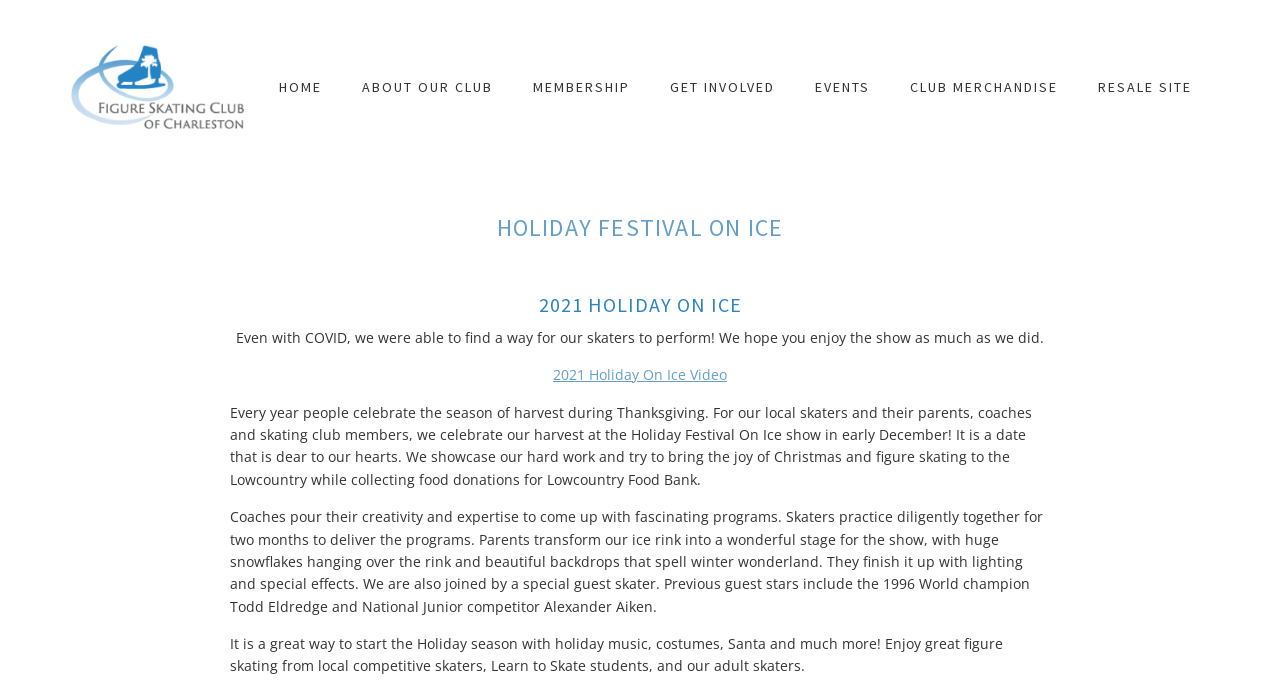Respond concisely with one word or phrase to the following query:
How many navigation links are there in the main navigation?

7